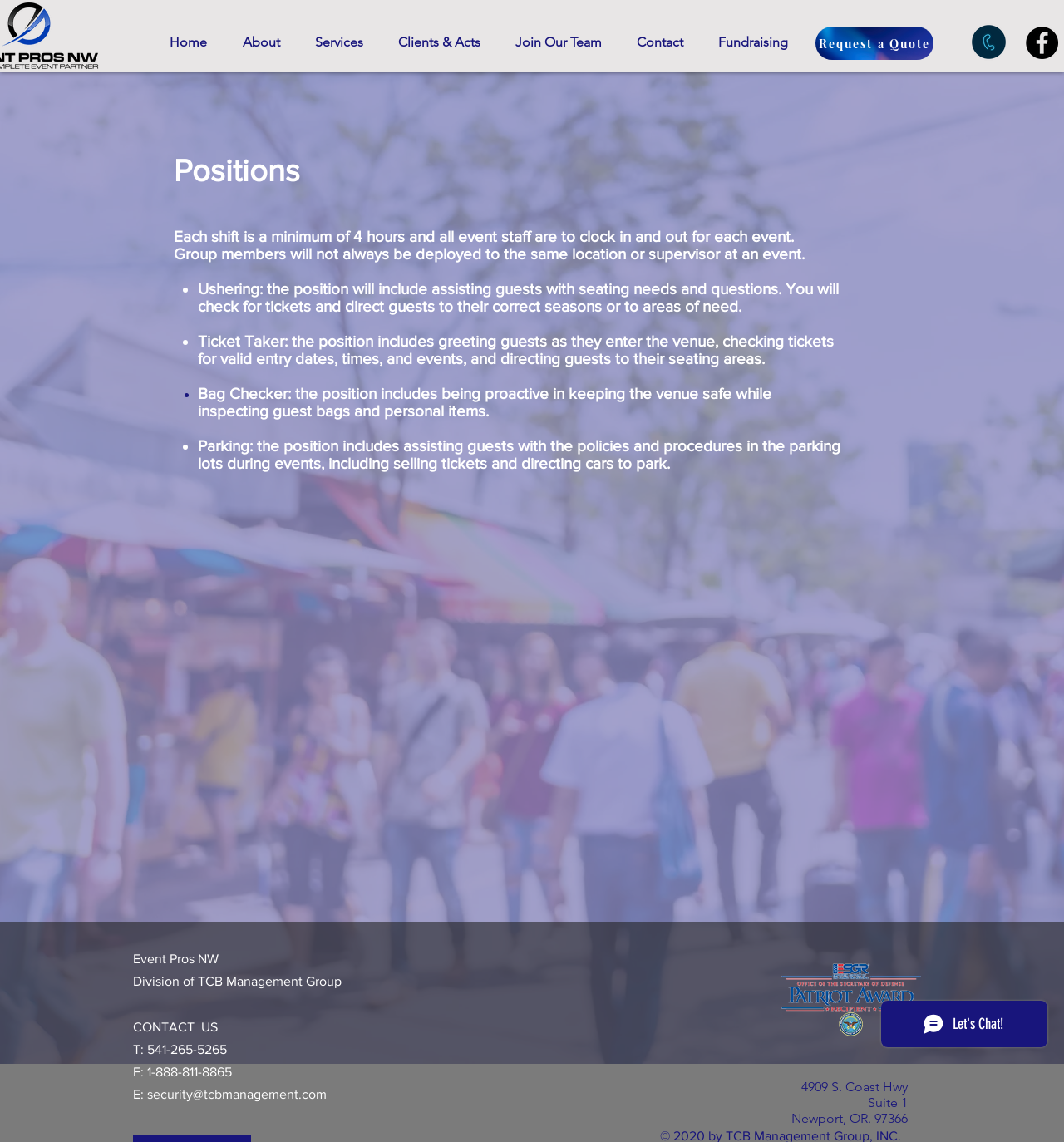Please locate the bounding box coordinates of the element's region that needs to be clicked to follow the instruction: "Request a quote". The bounding box coordinates should be provided as four float numbers between 0 and 1, i.e., [left, top, right, bottom].

[0.766, 0.023, 0.877, 0.052]